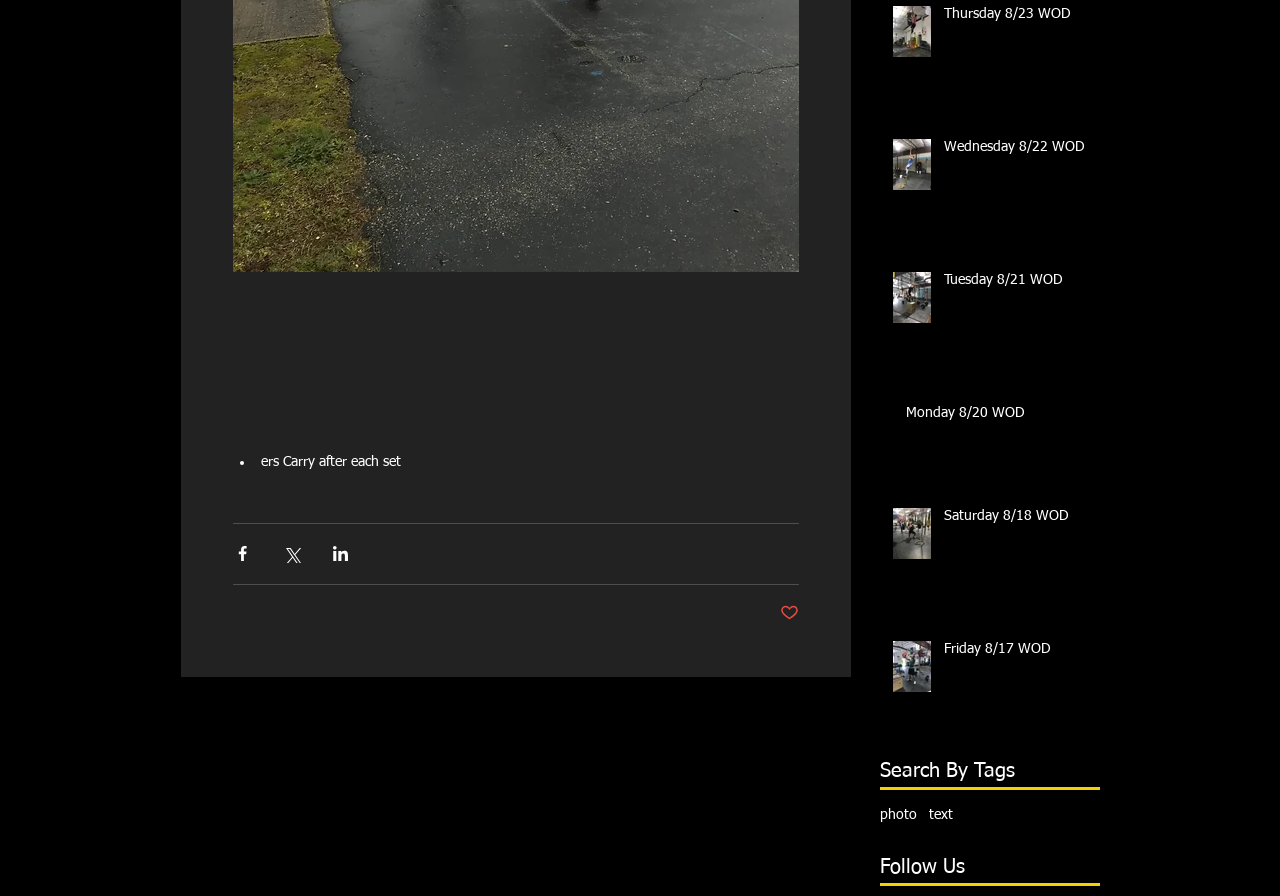Predict the bounding box coordinates of the area that should be clicked to accomplish the following instruction: "Search by tags". The bounding box coordinates should consist of four float numbers between 0 and 1, i.e., [left, top, right, bottom].

[0.678, 0.886, 0.745, 0.92]